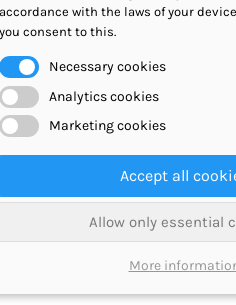What is the status of the 'Analytics cookies' toggle?
Using the image, respond with a single word or phrase.

Inactive